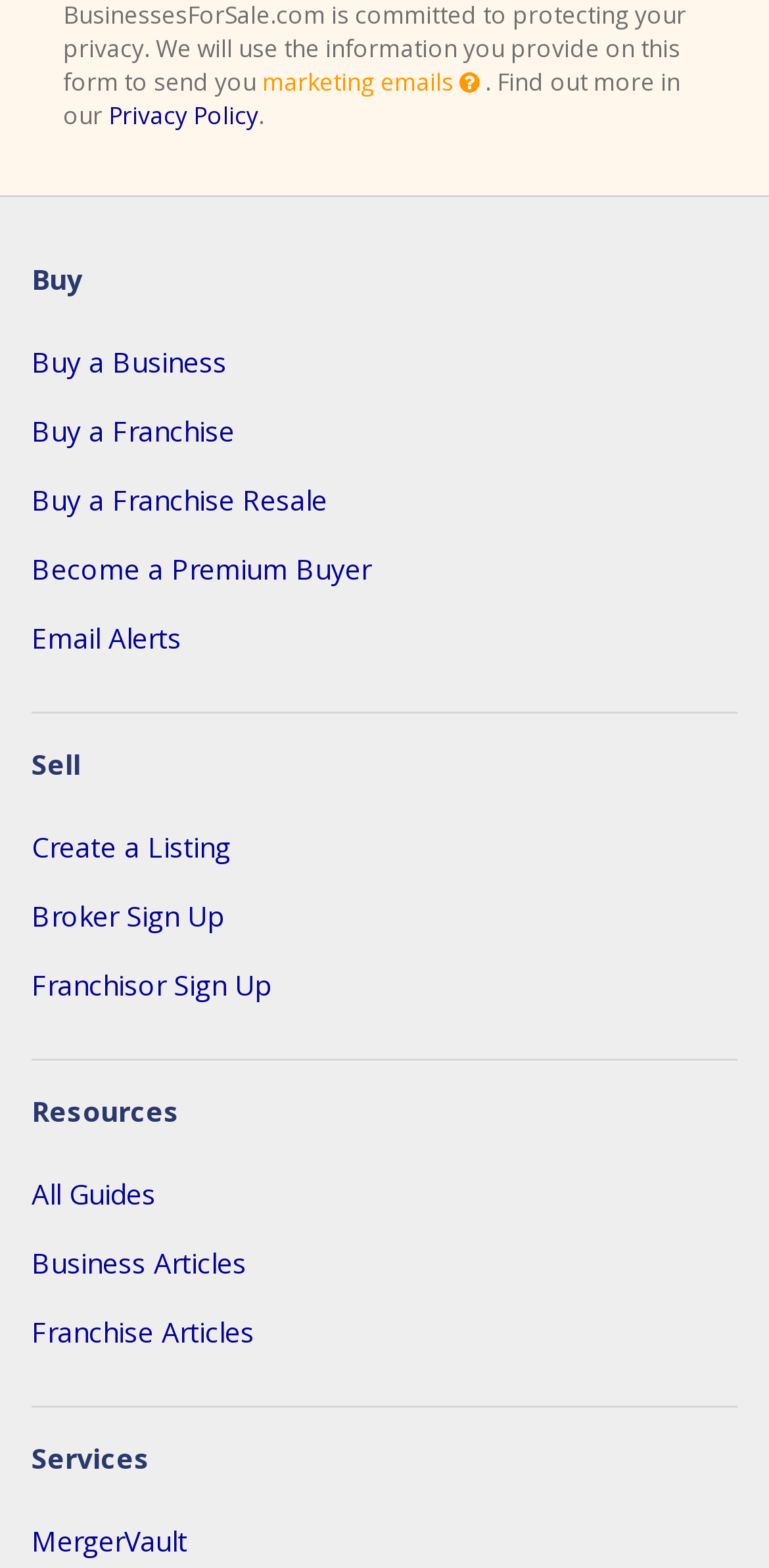Identify the bounding box coordinates of the specific part of the webpage to click to complete this instruction: "Browse Collections".

None